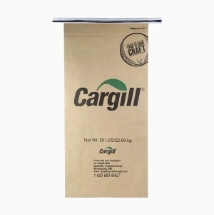What is the weight of the contents in kilograms? Examine the screenshot and reply using just one word or a brief phrase.

26.0 KG